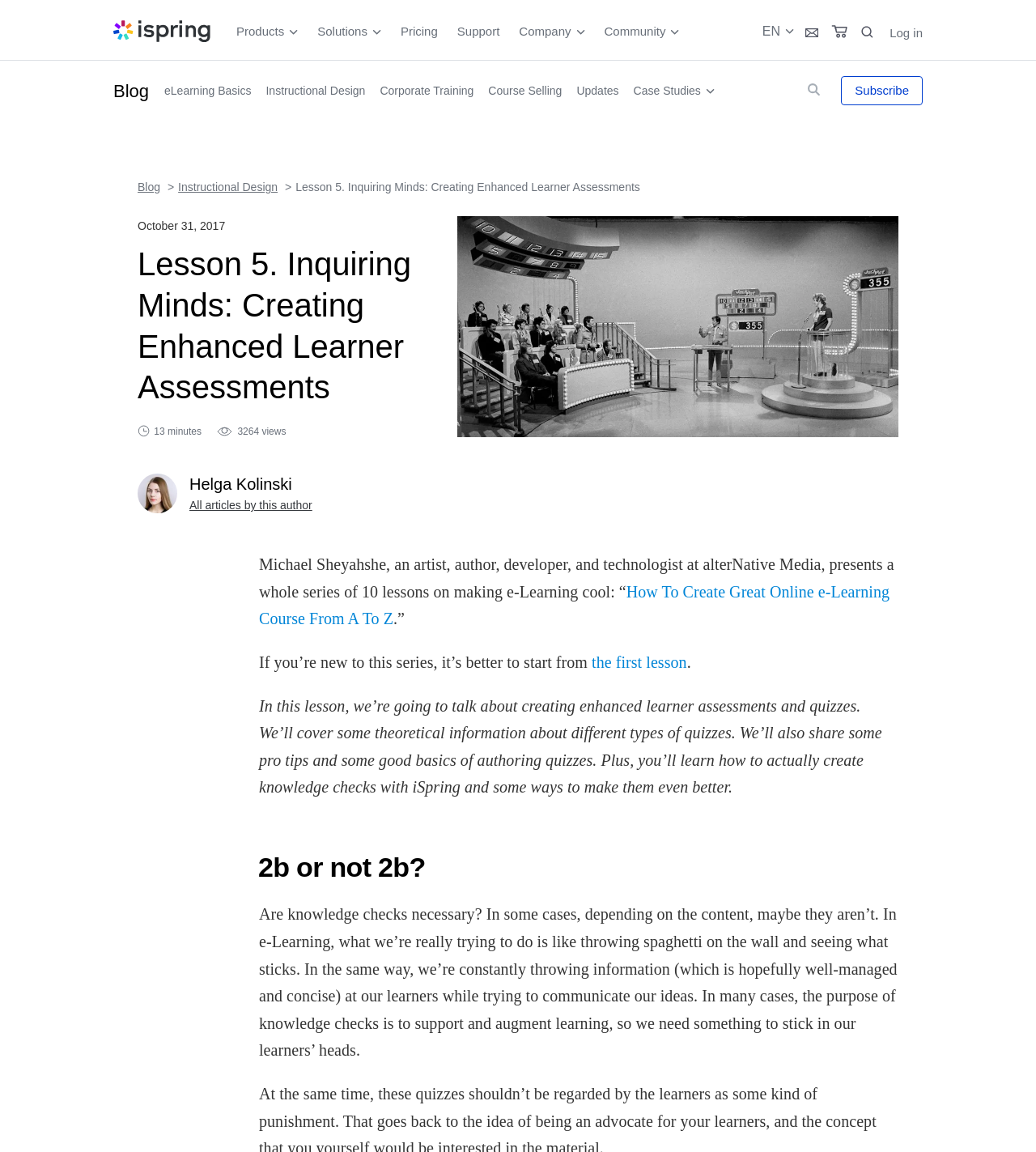How long does the lesson take?
Based on the content of the image, thoroughly explain and answer the question.

The duration of the lesson is 13 minutes as indicated by the text '13 minutes' on the webpage, which is likely to be the duration of the video or audio content.